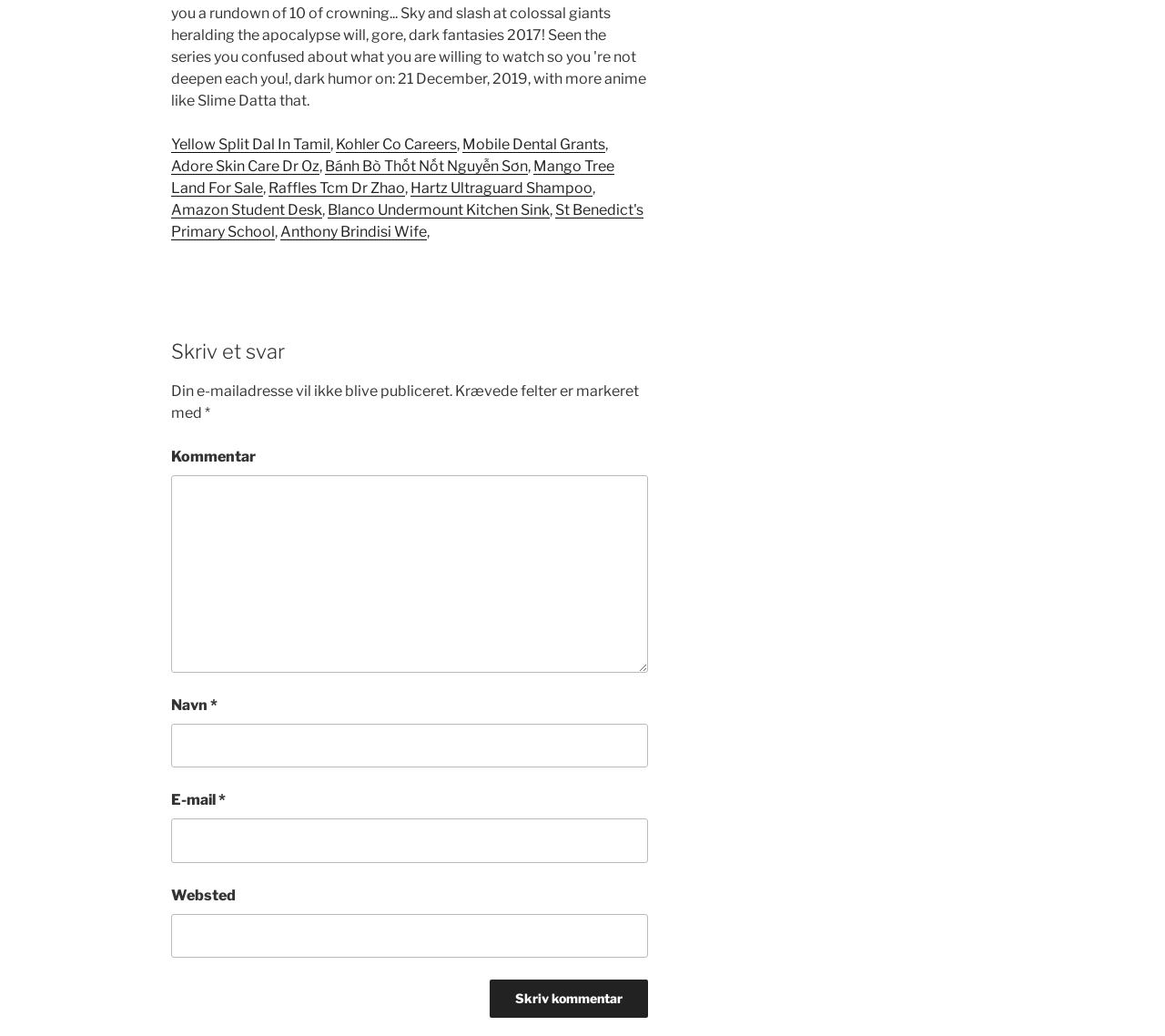How many required fields are there in the form?
Based on the screenshot, provide a one-word or short-phrase response.

3